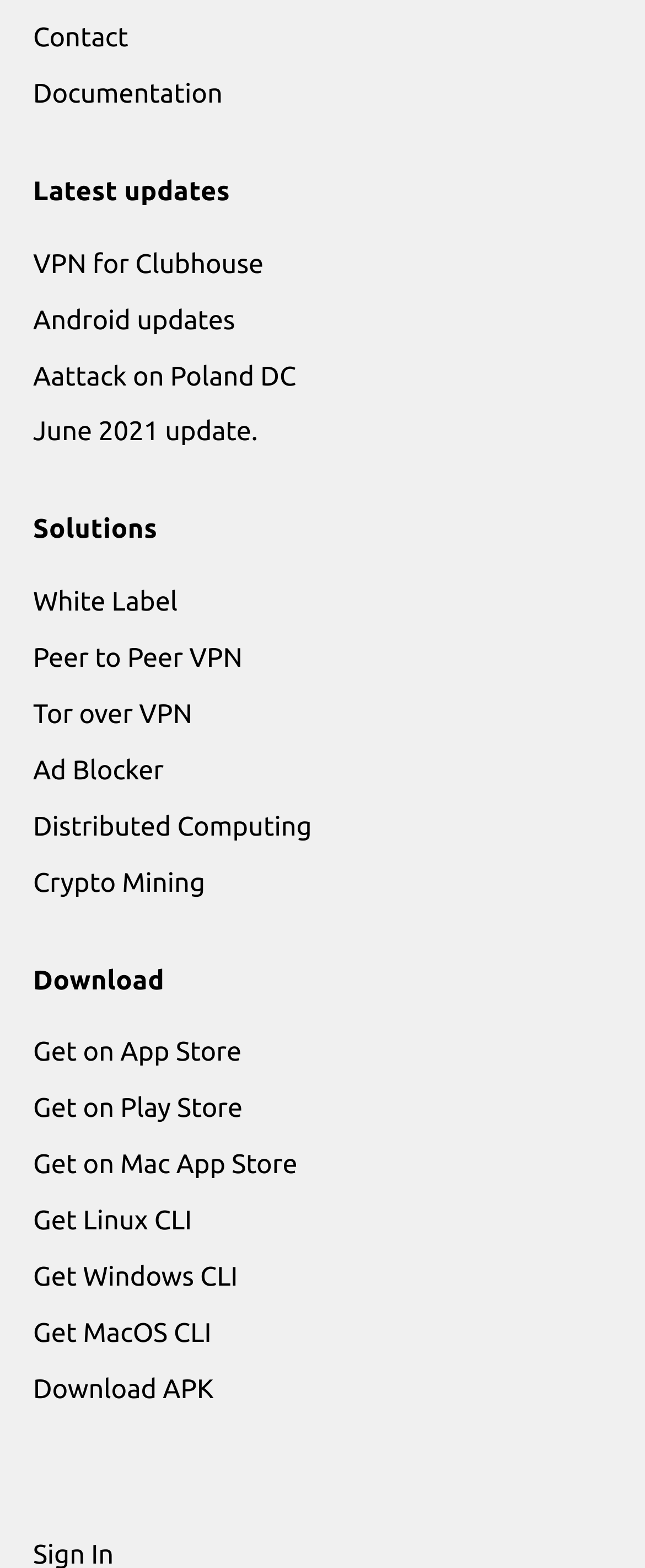What are the main sections of the webpage?
Provide a thorough and detailed answer to the question.

By analyzing the webpage structure, I can see that there are three main sections: 'Latest updates' which lists recent updates, 'Solutions' which provides various solutions, and 'Download' which offers different download options.